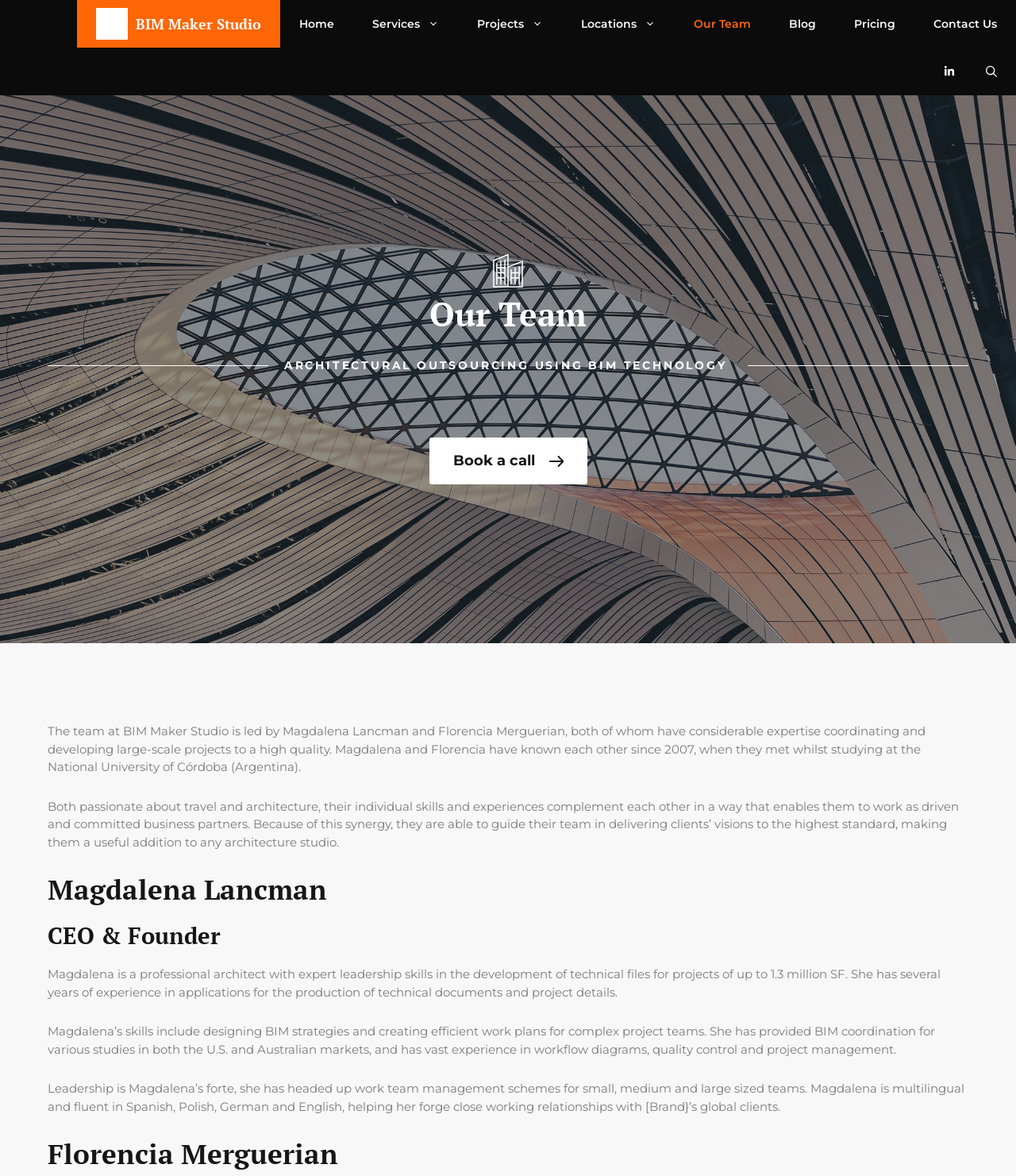What is the bounding box coordinate of the 'Book a call' button?
Look at the screenshot and respond with a single word or phrase.

[0.422, 0.372, 0.578, 0.412]